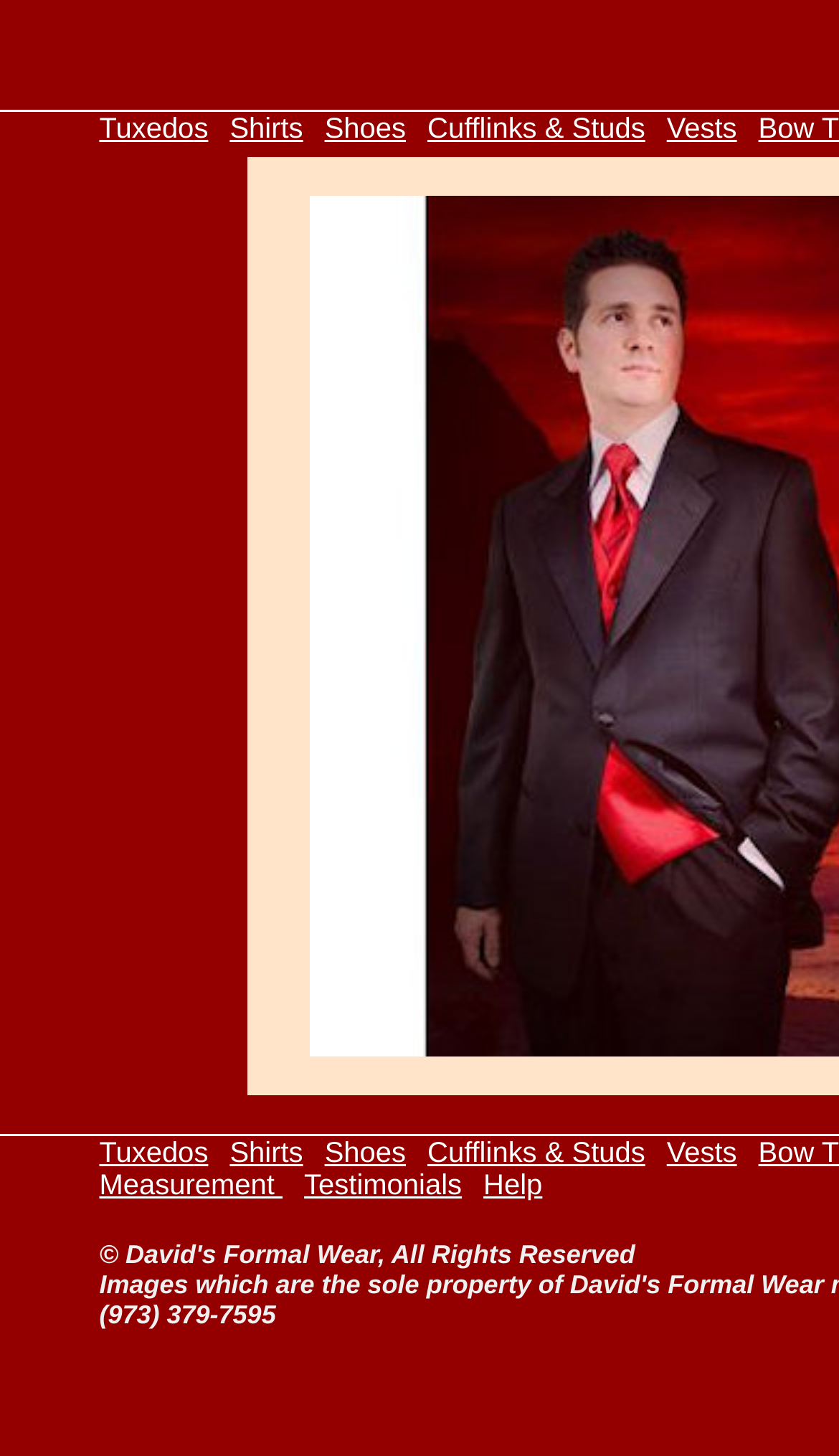How many categories of products are listed on the top navigation bar?
Based on the screenshot, provide a one-word or short-phrase response.

5